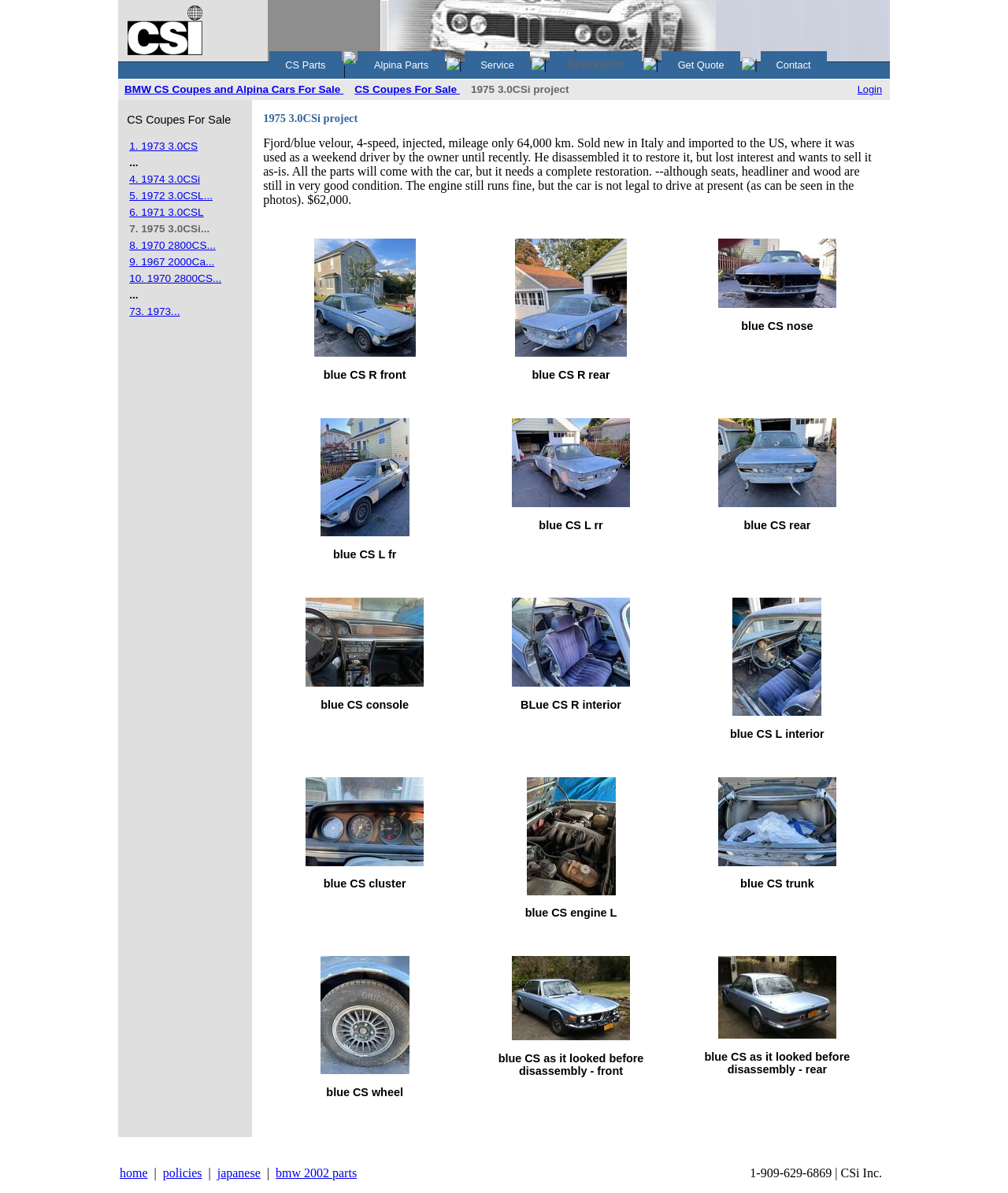Please locate and retrieve the main header text of the webpage.

1975 3.0CSi project